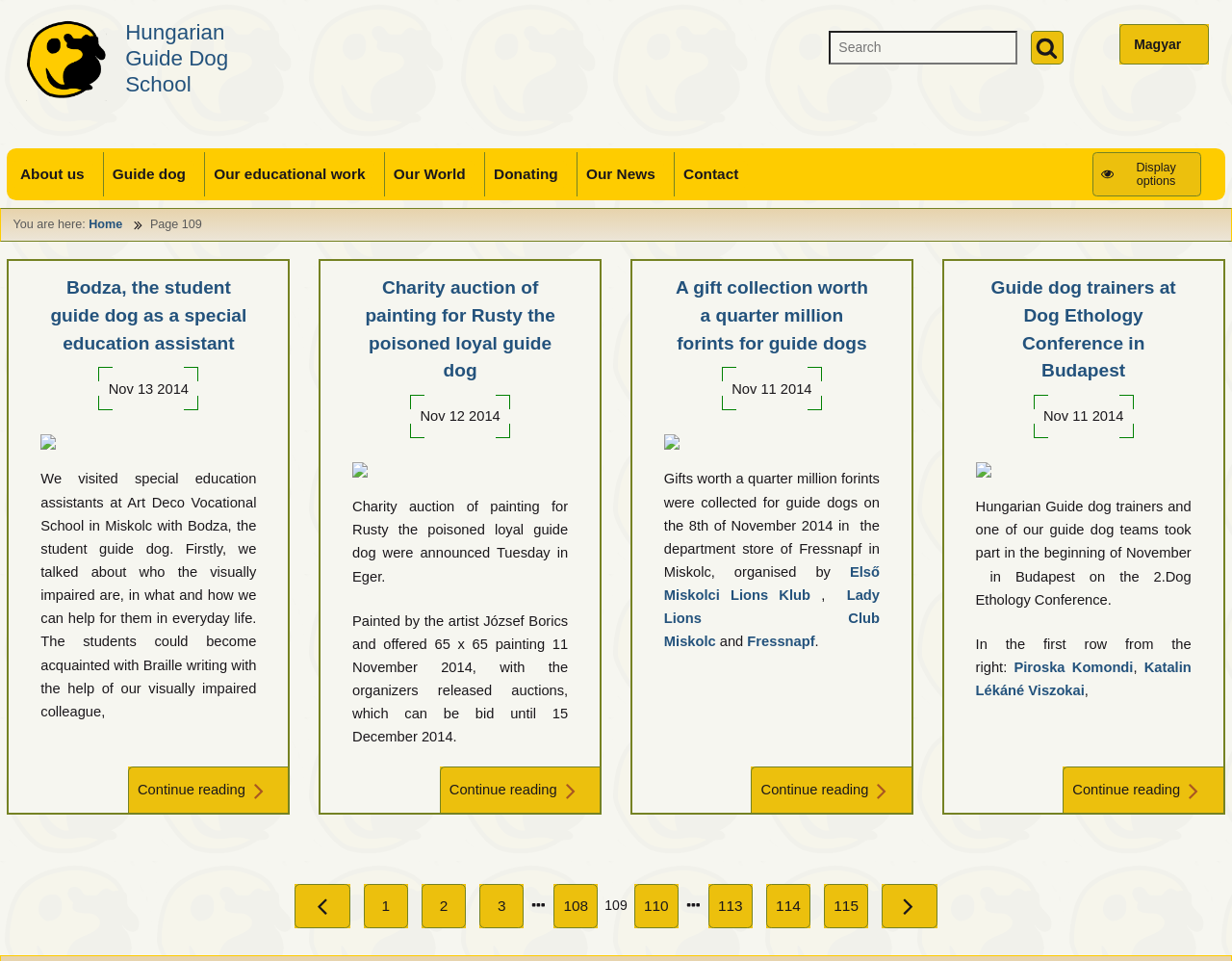Please identify the bounding box coordinates of the element I need to click to follow this instruction: "View newer posts".

[0.239, 0.92, 0.284, 0.966]